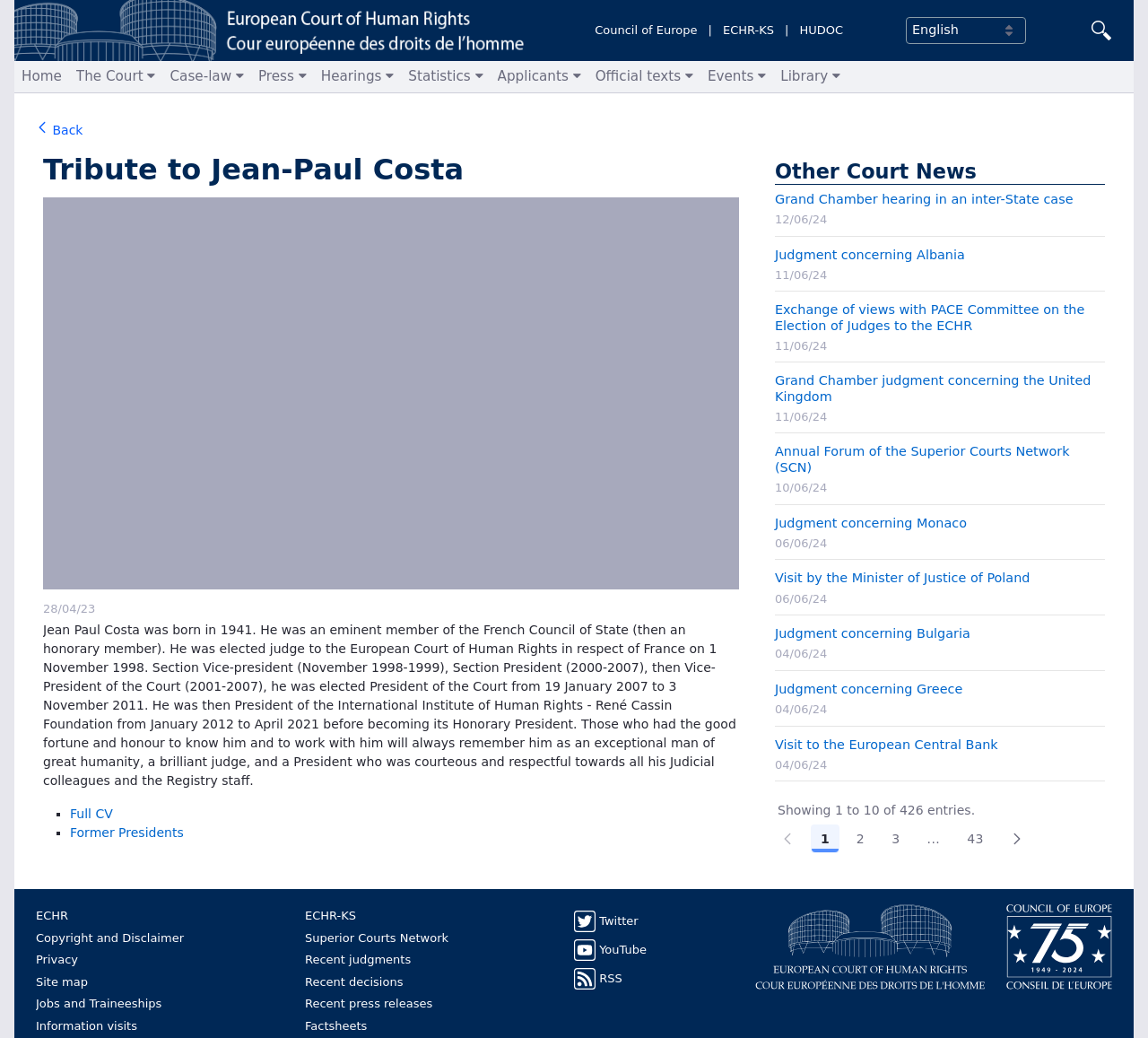Find the bounding box coordinates of the clickable element required to execute the following instruction: "View the 'Full CV' of Jean-Paul Costa". Provide the coordinates as four float numbers between 0 and 1, i.e., [left, top, right, bottom].

[0.061, 0.777, 0.098, 0.791]